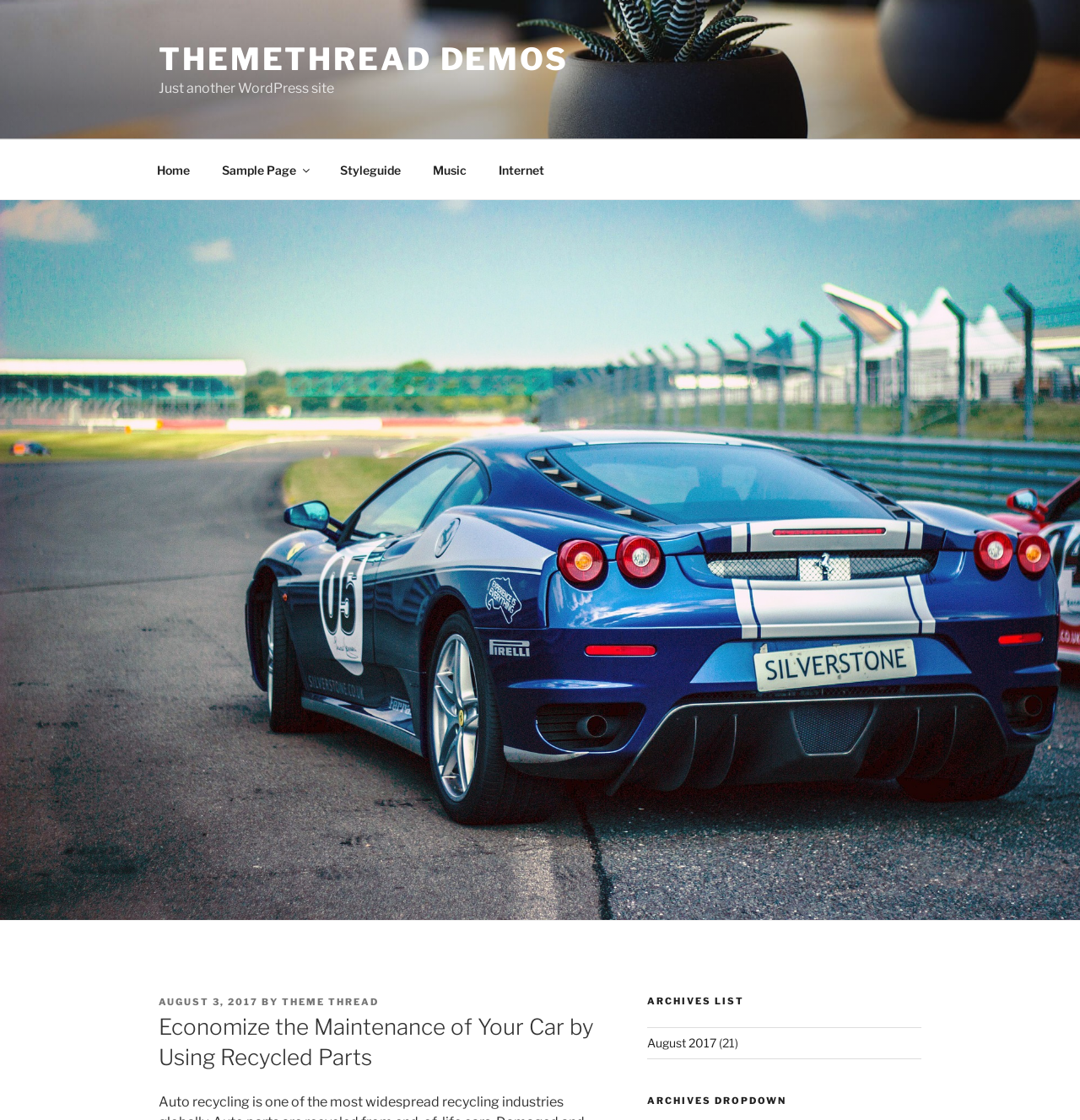Give a detailed account of the webpage, highlighting key information.

The webpage is about economizing car maintenance using recycled parts. At the top left, there is a link to "THEMETHREAD DEMOS" and a static text "Just another WordPress site" next to it. Below these elements, there is a top menu navigation bar with five links: "Home", "Sample Page", "Styleguide", "Music", and "Internet".

On the main content area, there is a header section with a posted date "AUGUST 3, 2017" and a link to the author "THEME THREAD". Below the header, there is a heading that summarizes the main topic of the webpage: "Economize the Maintenance of Your Car by Using Recycled Parts".

To the right of the main content area, there are two sections. The first section is a heading "ARCHIVES LIST" followed by a navigation menu with a single link "August 2017" and a static text "(21)" next to it. The second section is a heading "ARCHIVES DROPDOWN" with no additional content.